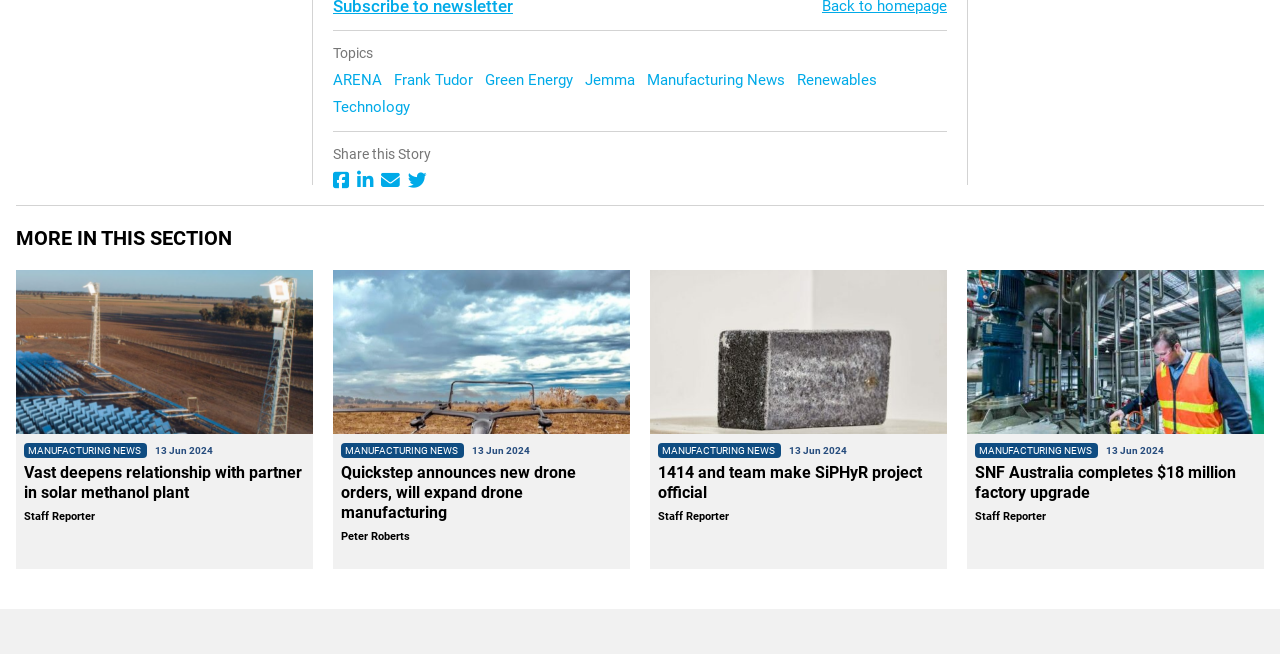What is the title of the second news article?
Use the image to answer the question with a single word or phrase.

Quickstep announces new drone orders, will expand drone manufacturing